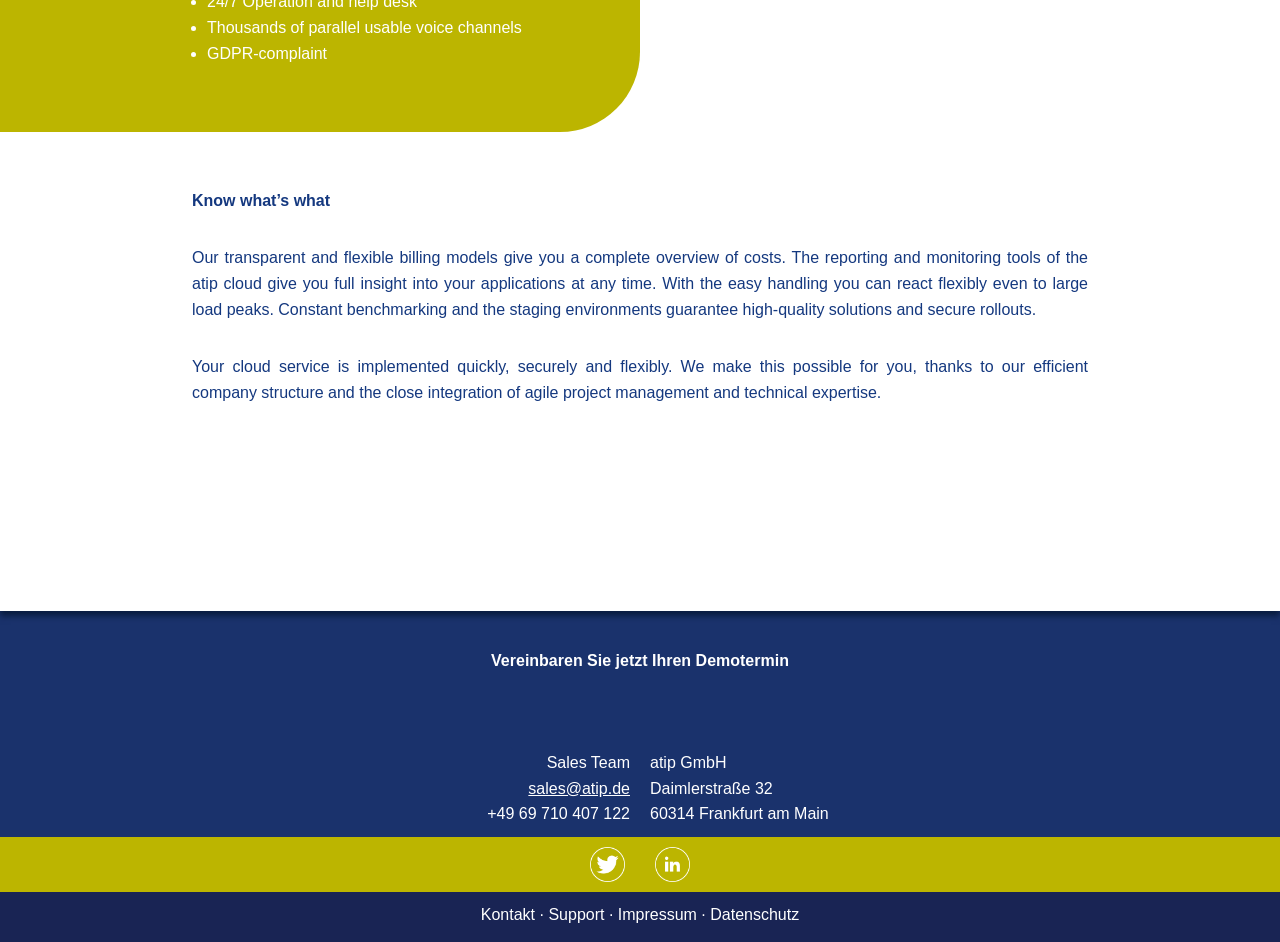What is the company's approach to billing?
Please provide a comprehensive answer based on the information in the image.

The webpage mentions that the company's billing models are transparent and flexible, giving customers a complete overview of costs. This suggests that the company is open about its pricing and allows customers to have control over their expenses.